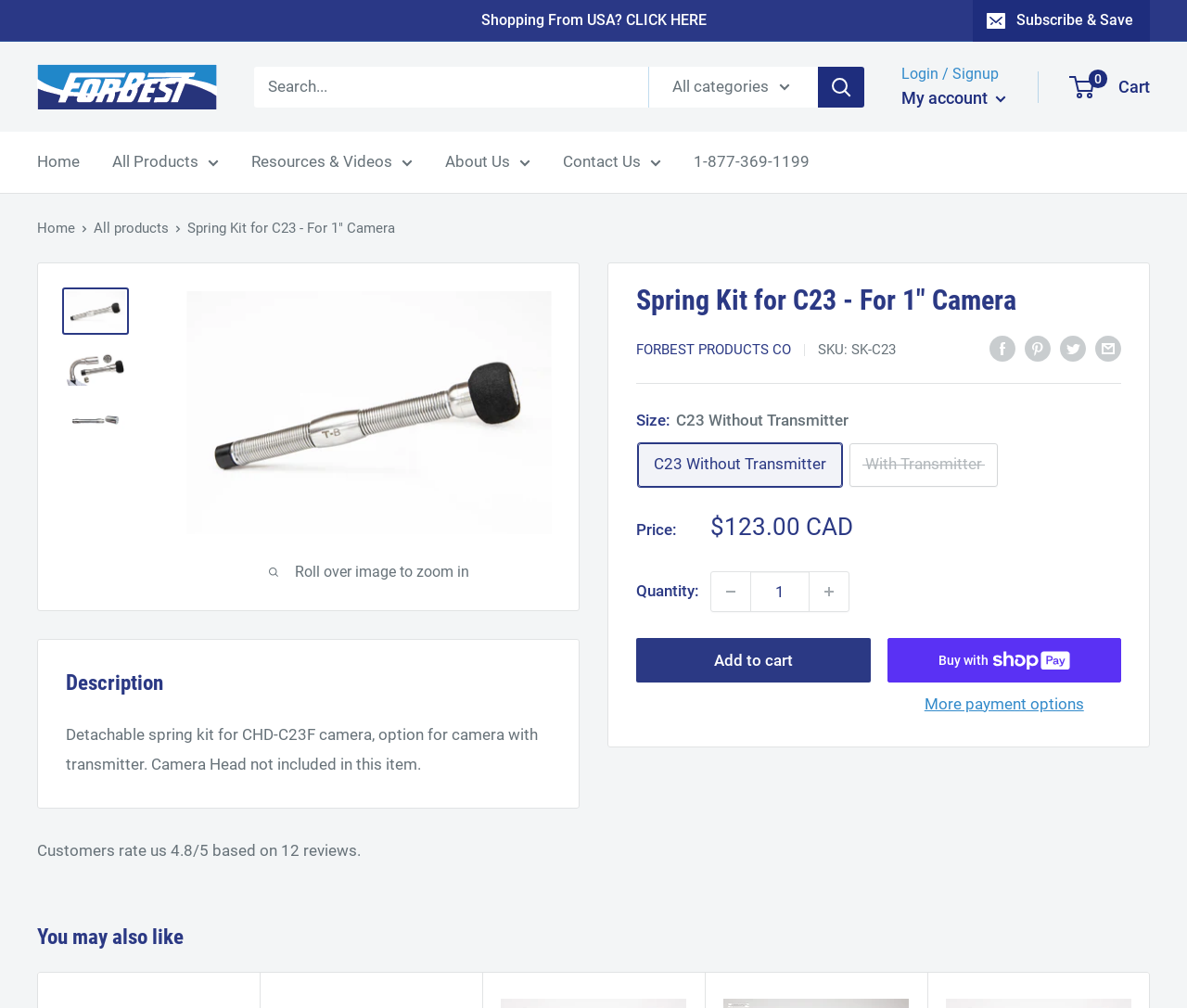Using the details in the image, give a detailed response to the question below:
Can I share this product on social media?

I found the answer by looking at the social media sharing links located below the product description, which include 'Share on Facebook', 'Pin on Pinterest', 'Tweet on Twitter', and 'Share by email'.